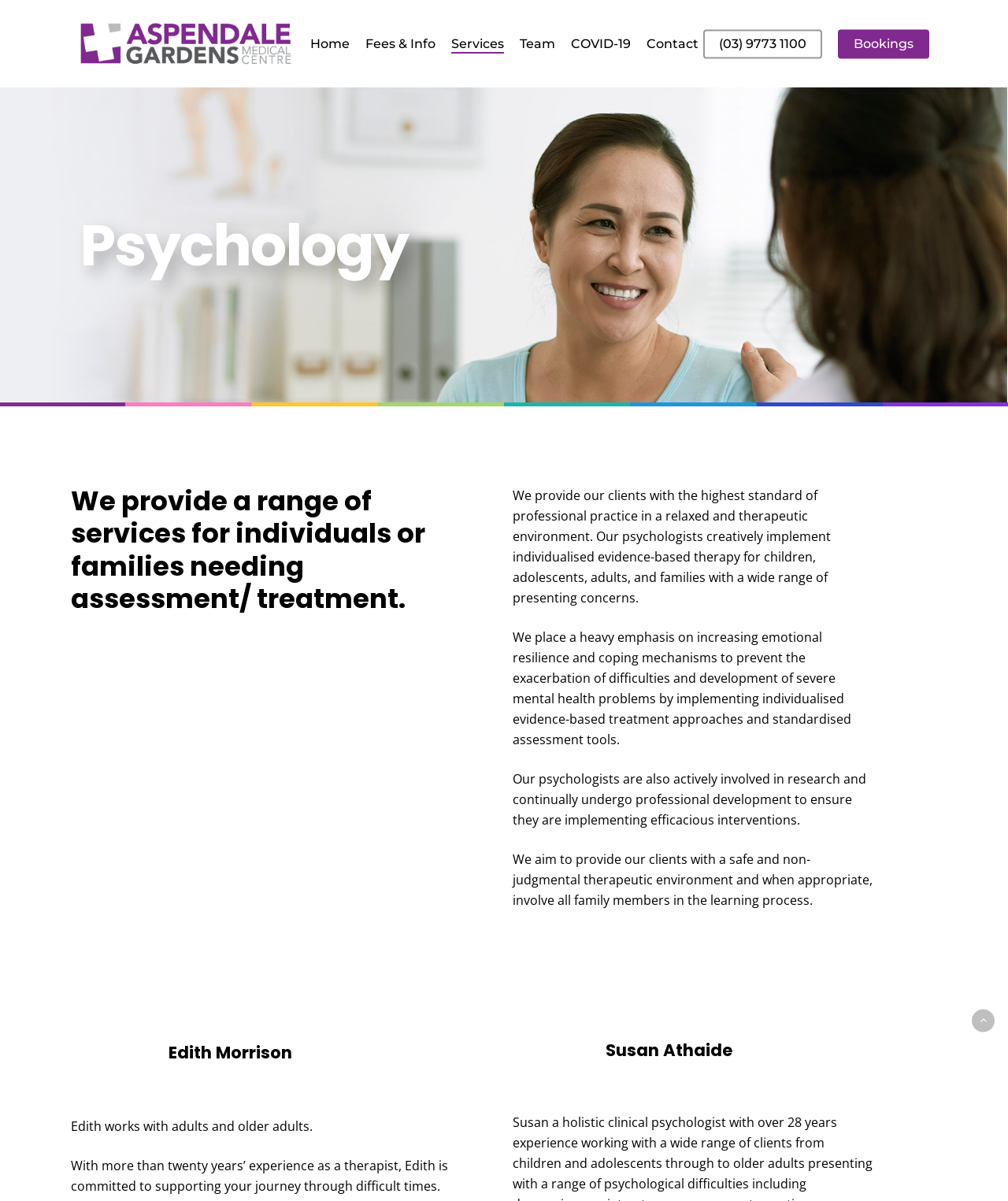Predict the bounding box of the UI element based on this description: "parent_node: Home aria-label="Back to top"".

[0.964, 0.84, 0.987, 0.859]